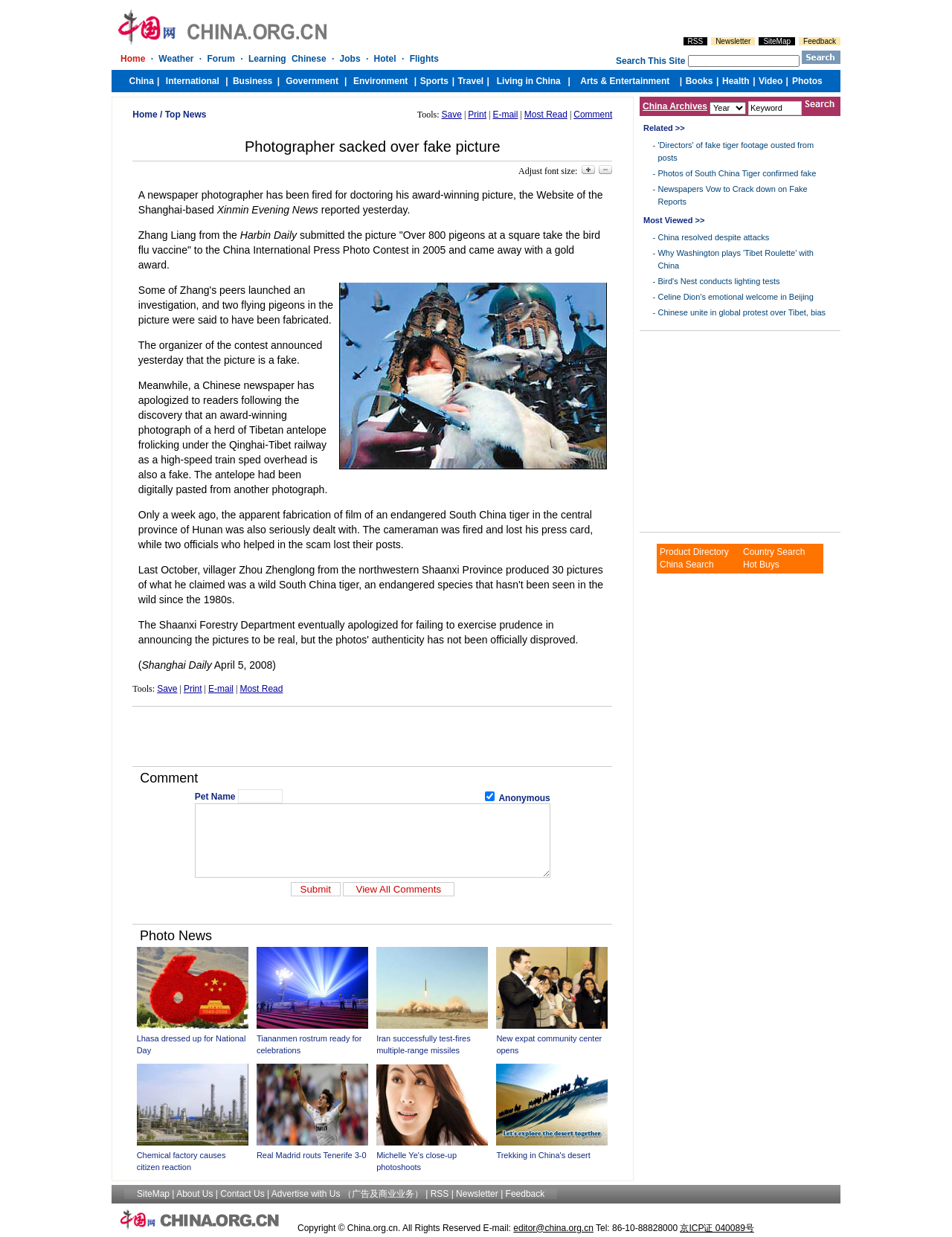How many columns are there in the table at the top of the webpage?
Analyze the image and provide a thorough answer to the question.

The table at the top of the webpage contains two columns, one with the heading 'Home / Top News' and the other with the heading 'Tools: Save | Print | E-mail | Most Read | Comment'.